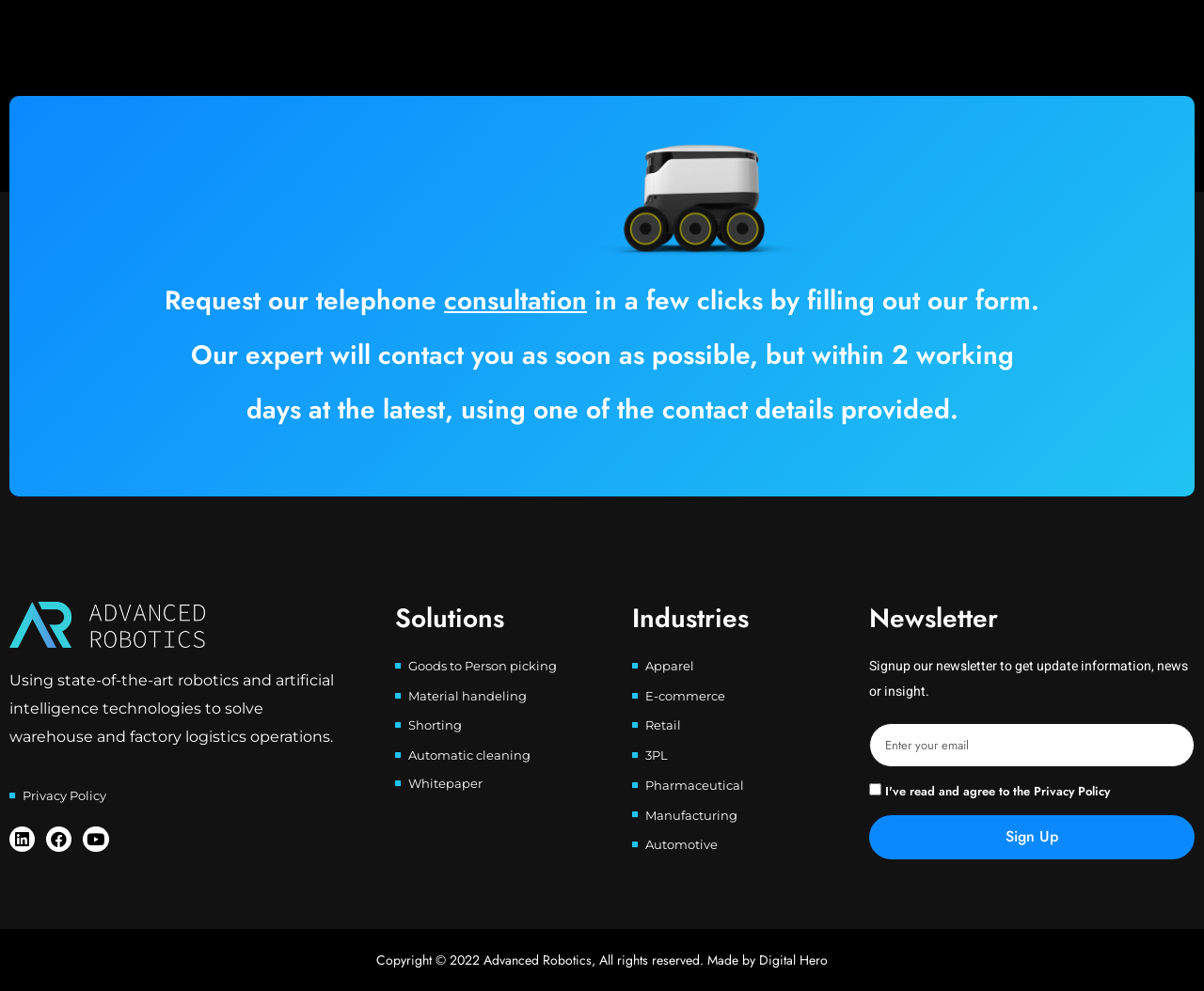How can I request a consultation?
Provide a well-explained and detailed answer to the question.

According to the webpage, I can request a consultation by filling out the form, as mentioned in the StaticText element 'Request our telephone consultation in a few clicks by filling out our form.'